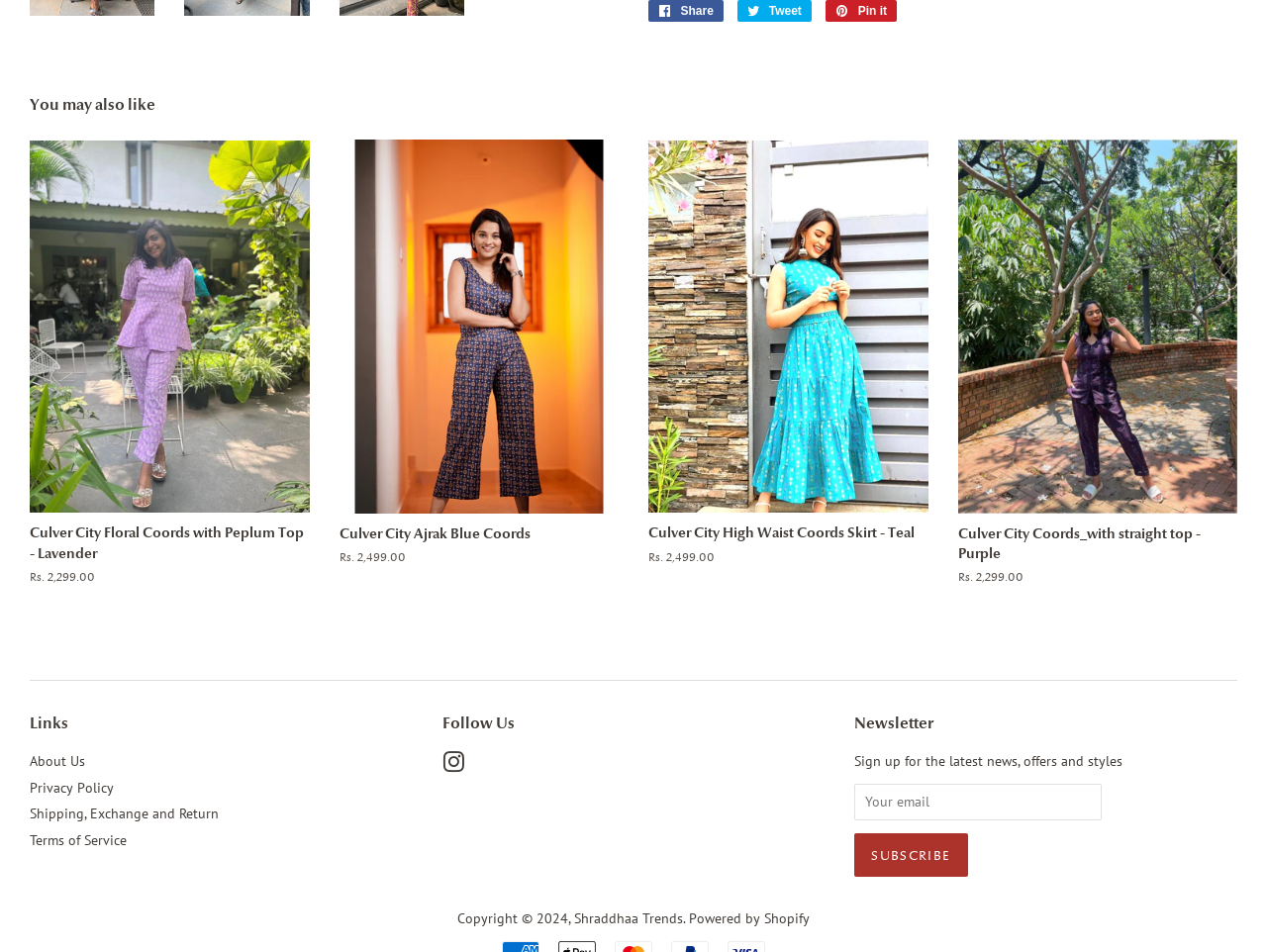What is the name of the company that powered the website?
Based on the screenshot, answer the question with a single word or phrase.

Shopify